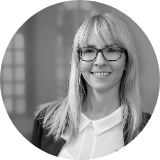What is the woman's occupation?
Please provide a single word or phrase based on the screenshot.

Head of Public Relations